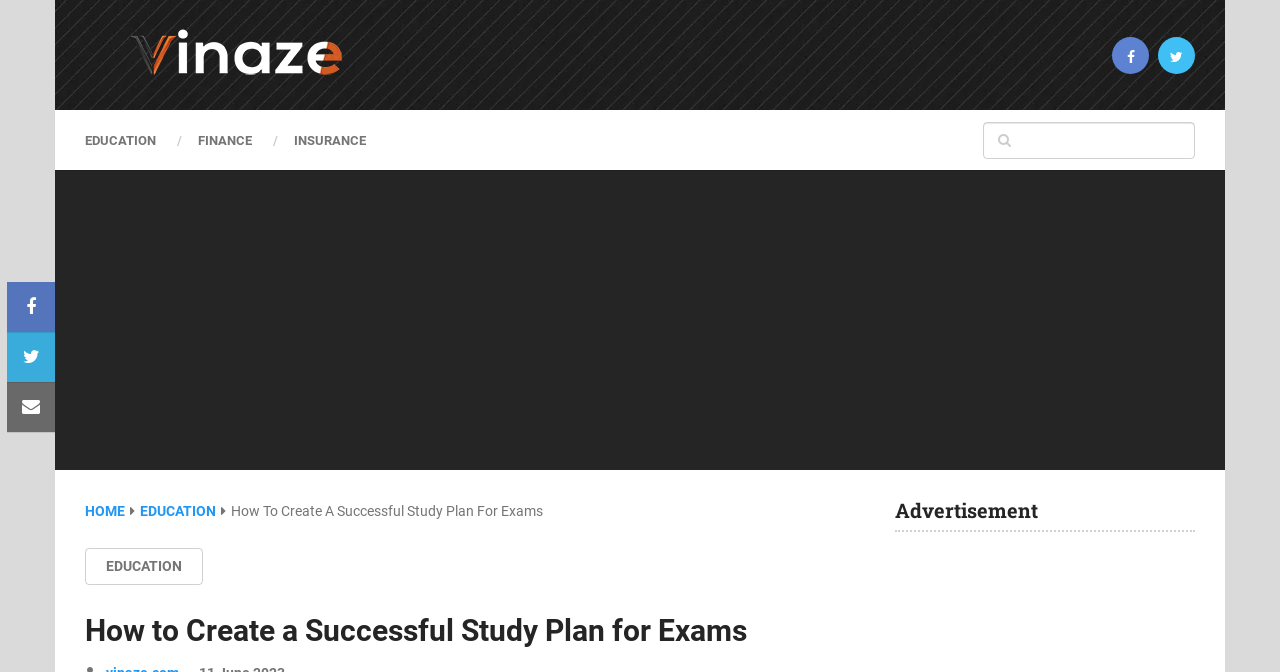Determine the bounding box coordinates of the UI element described by: "aria-label="Advertisement" name="aswift_1" title="Advertisement"".

[0.066, 0.268, 0.934, 0.685]